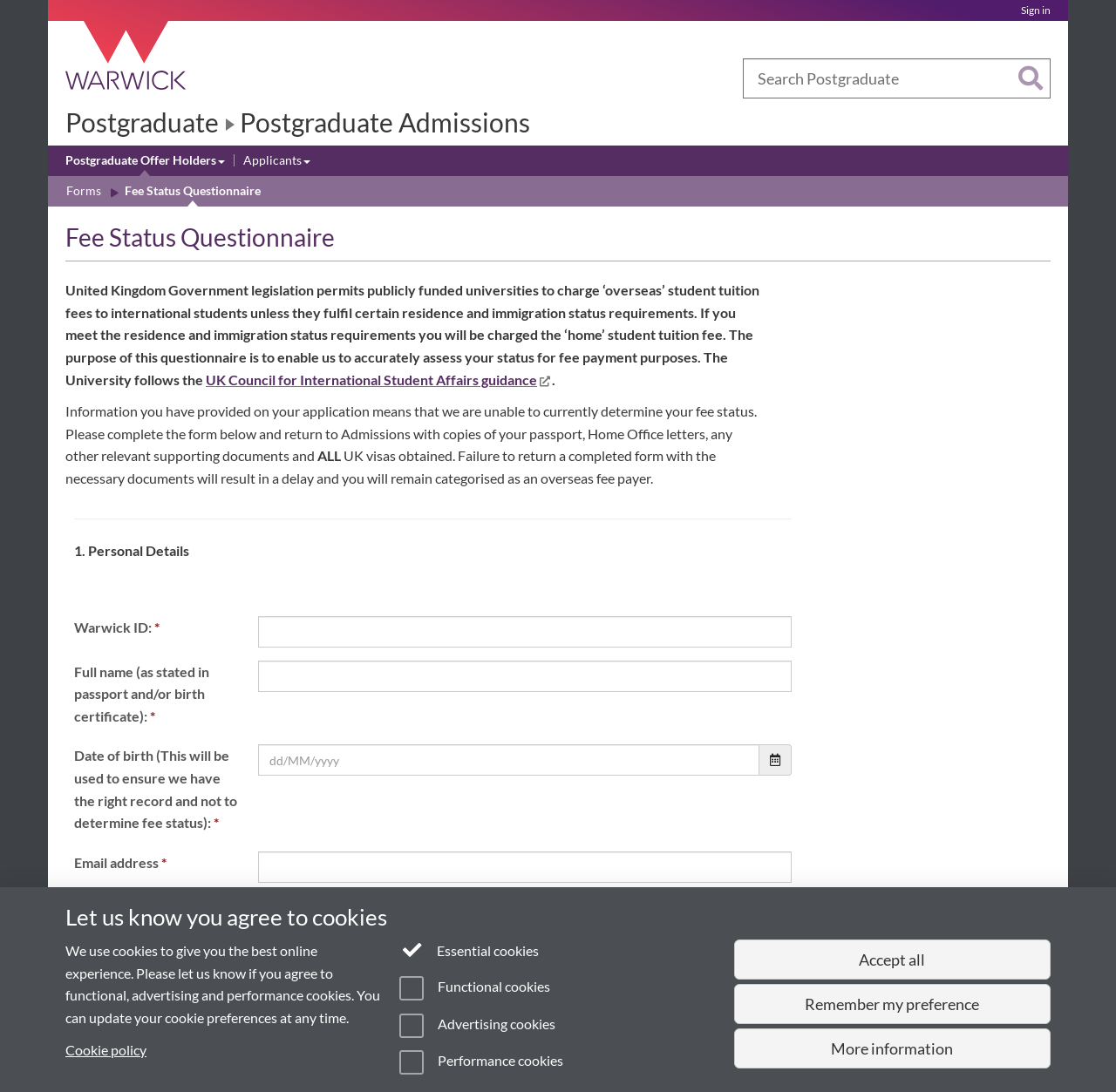Please specify the bounding box coordinates of the element that should be clicked to execute the given instruction: 'Search Warwick'. Ensure the coordinates are four float numbers between 0 and 1, expressed as [left, top, right, bottom].

[0.665, 0.054, 0.941, 0.09]